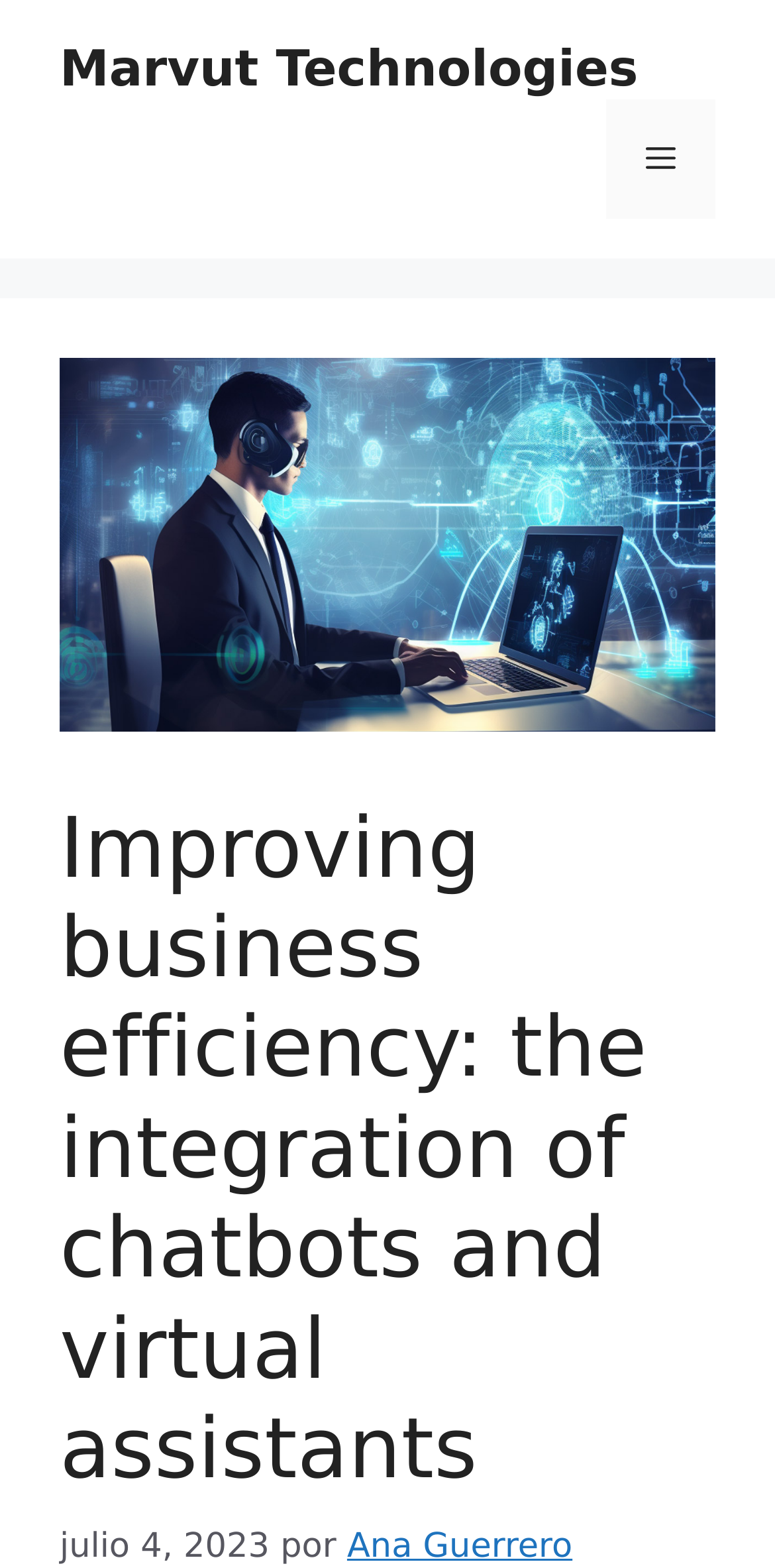What is the name of the author?
Based on the image, answer the question with a single word or brief phrase.

Ana Guerrero